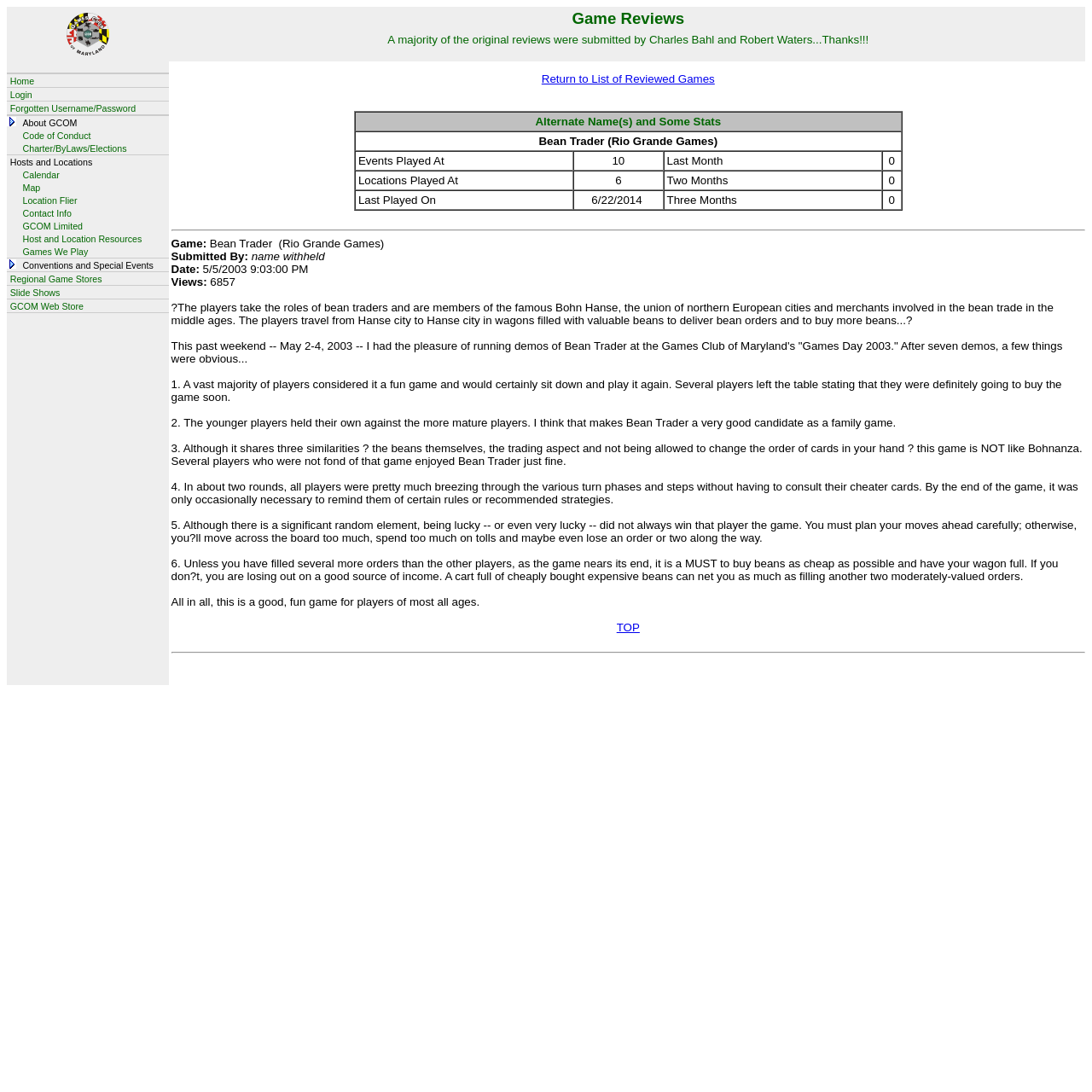Indicate the bounding box coordinates of the element that needs to be clicked to satisfy the following instruction: "Read the game review of 'Bean Trader'". The coordinates should be four float numbers between 0 and 1, i.e., [left, top, right, bottom].

[0.157, 0.276, 0.965, 0.299]